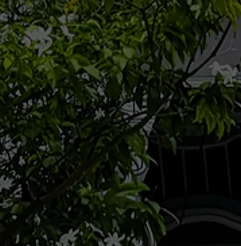Construct a detailed narrative about the image.

The image captures a lush, green scene featuring a branch adorned with vibrant leaves and delicate white flowers. The composition suggests a serene atmosphere, likely set in an urban environment where nature coexists with architecture. This image is part of a visual exploration related to travel in Southeast Asia, specifically illustrating the beauty and diversity found in regions like Thailand. The juxtaposition of greenery against the architectural backdrop hints at the unique blend of nature and urban life characteristic of the area, inviting viewers to appreciate the tranquil yet dynamic essence of the landscape.